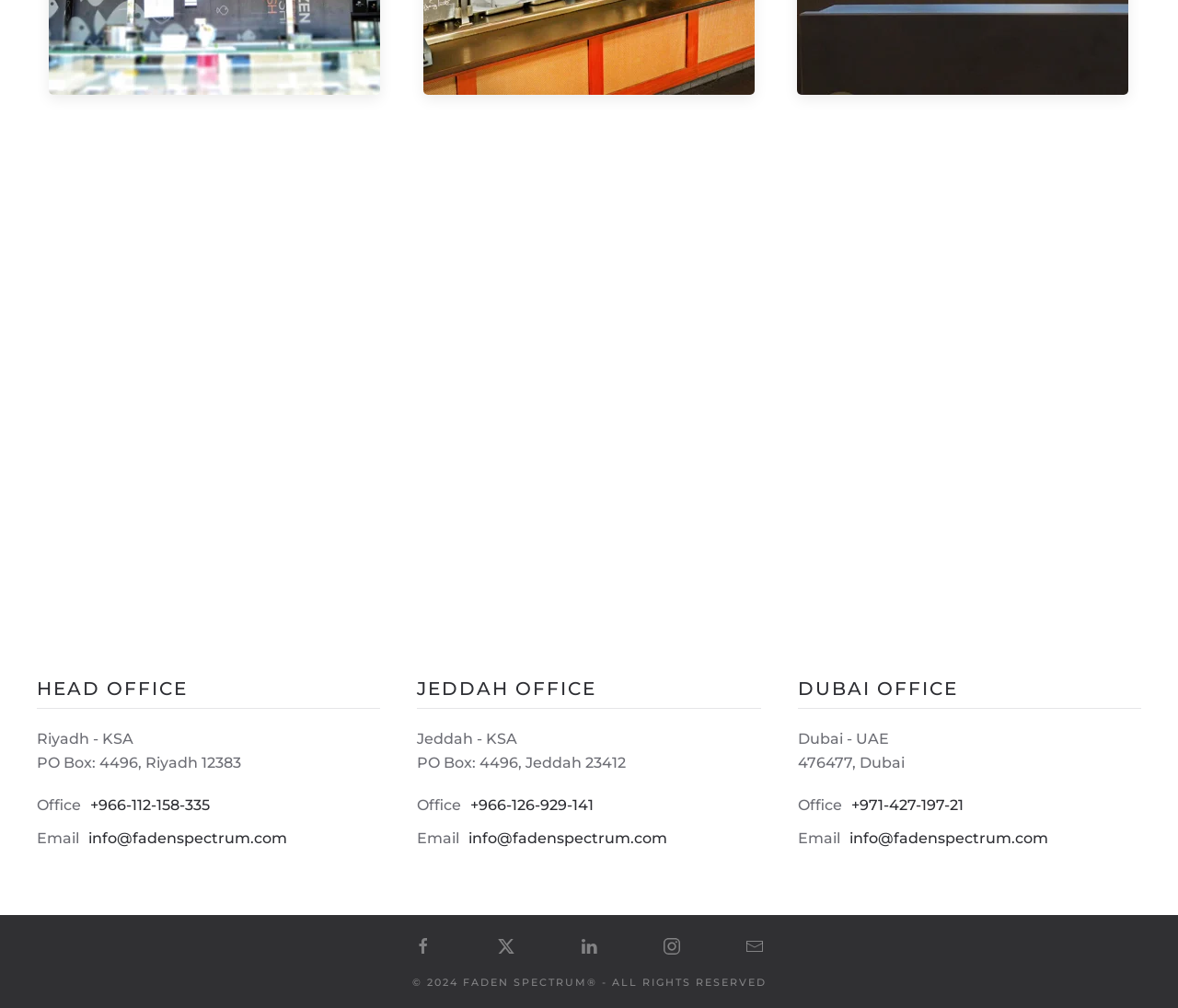Refer to the image and answer the question with as much detail as possible: What is the phone number of the Jeddah office?

I found the phone number '+966-126-929-141' listed under the 'JEDDAH OFFICE' section, which suggests that it is the phone number of the Jeddah office.